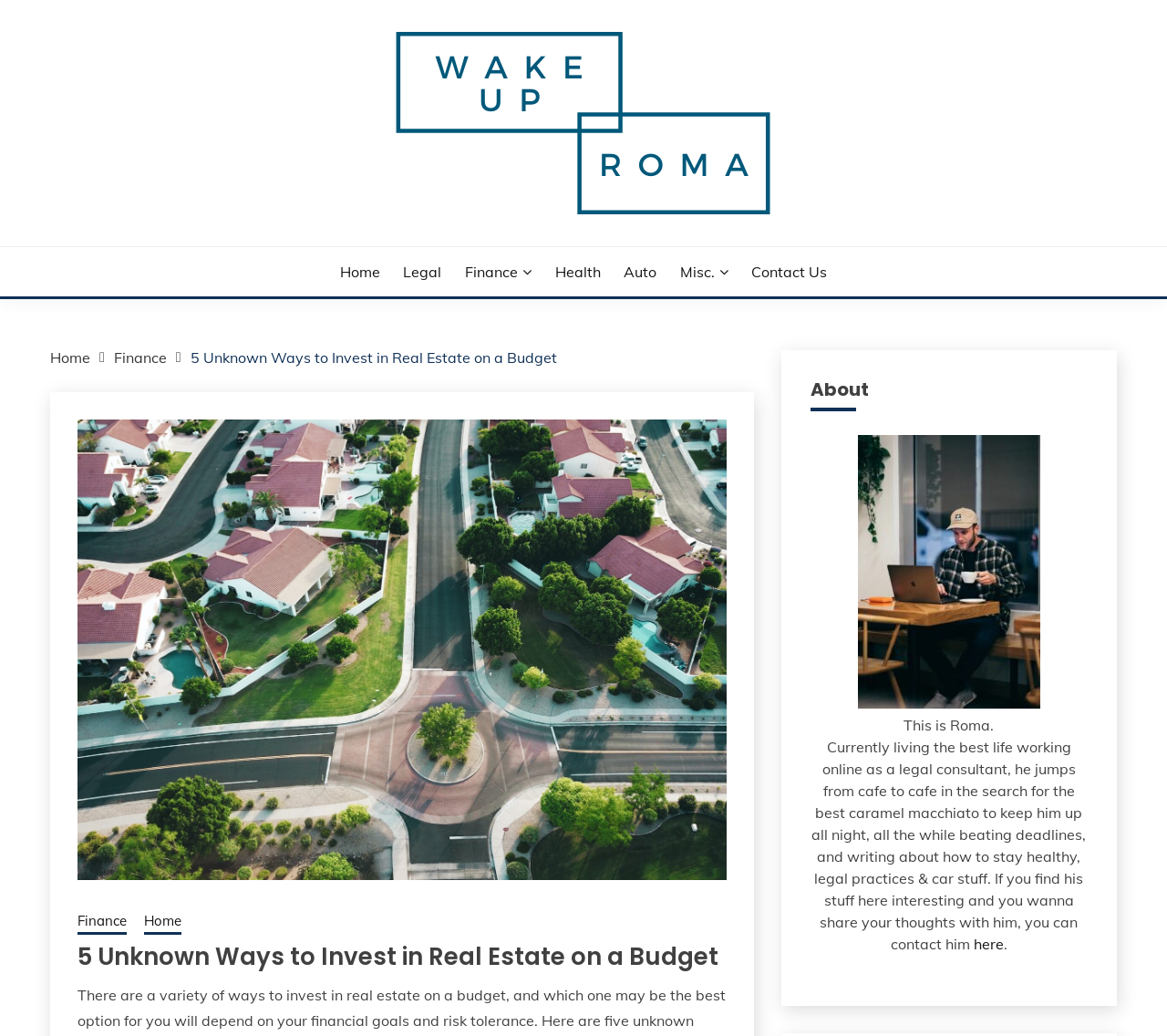Please specify the bounding box coordinates of the clickable region to carry out the following instruction: "Click on the '5 Unknown Ways to Invest in Real Estate on a Budget' link". The coordinates should be four float numbers between 0 and 1, in the format [left, top, right, bottom].

[0.163, 0.336, 0.48, 0.354]